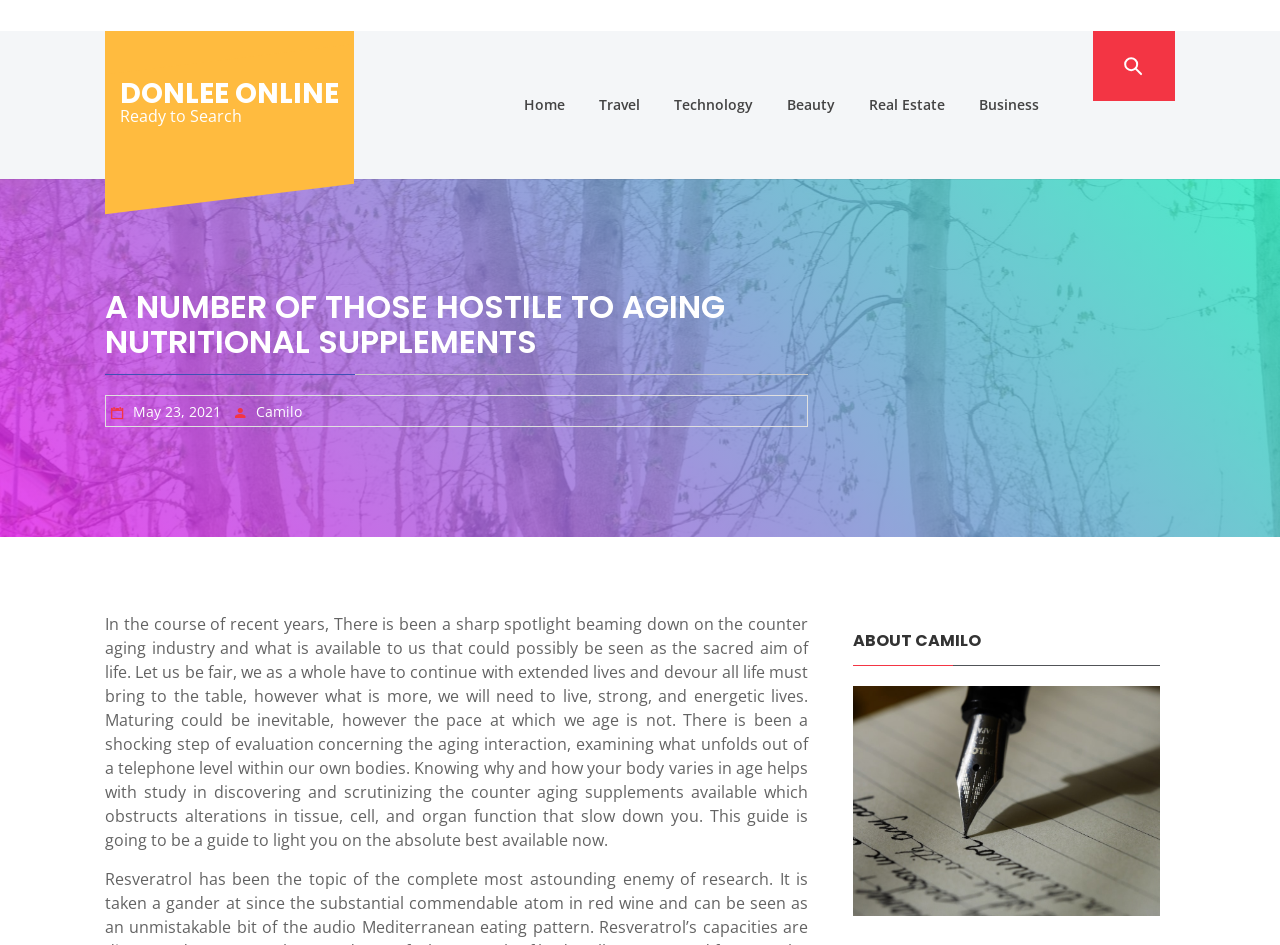Please identify the bounding box coordinates of the element's region that I should click in order to complete the following instruction: "Go to the Home page". The bounding box coordinates consist of four float numbers between 0 and 1, i.e., [left, top, right, bottom].

[0.428, 0.033, 0.484, 0.107]